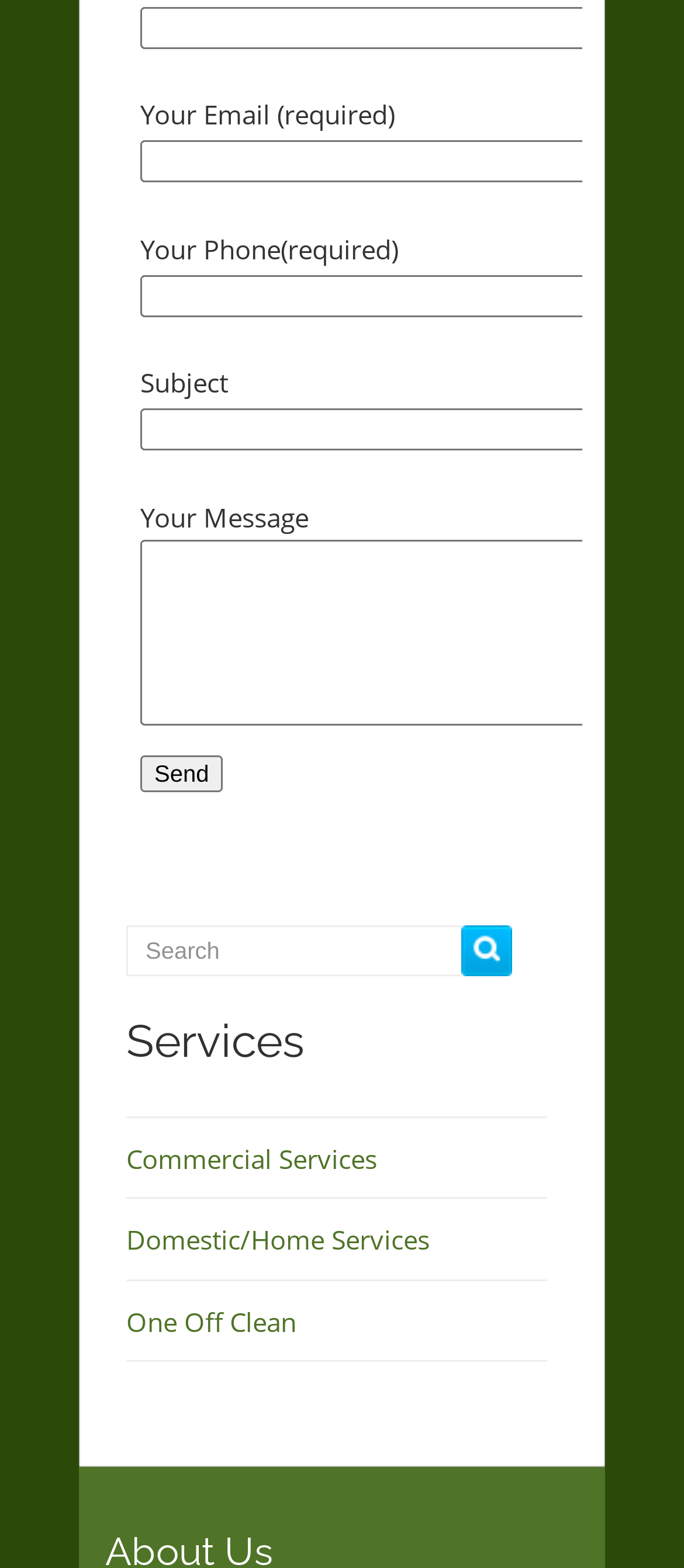Could you highlight the region that needs to be clicked to execute the instruction: "View Commercial Services"?

[0.185, 0.727, 0.551, 0.749]